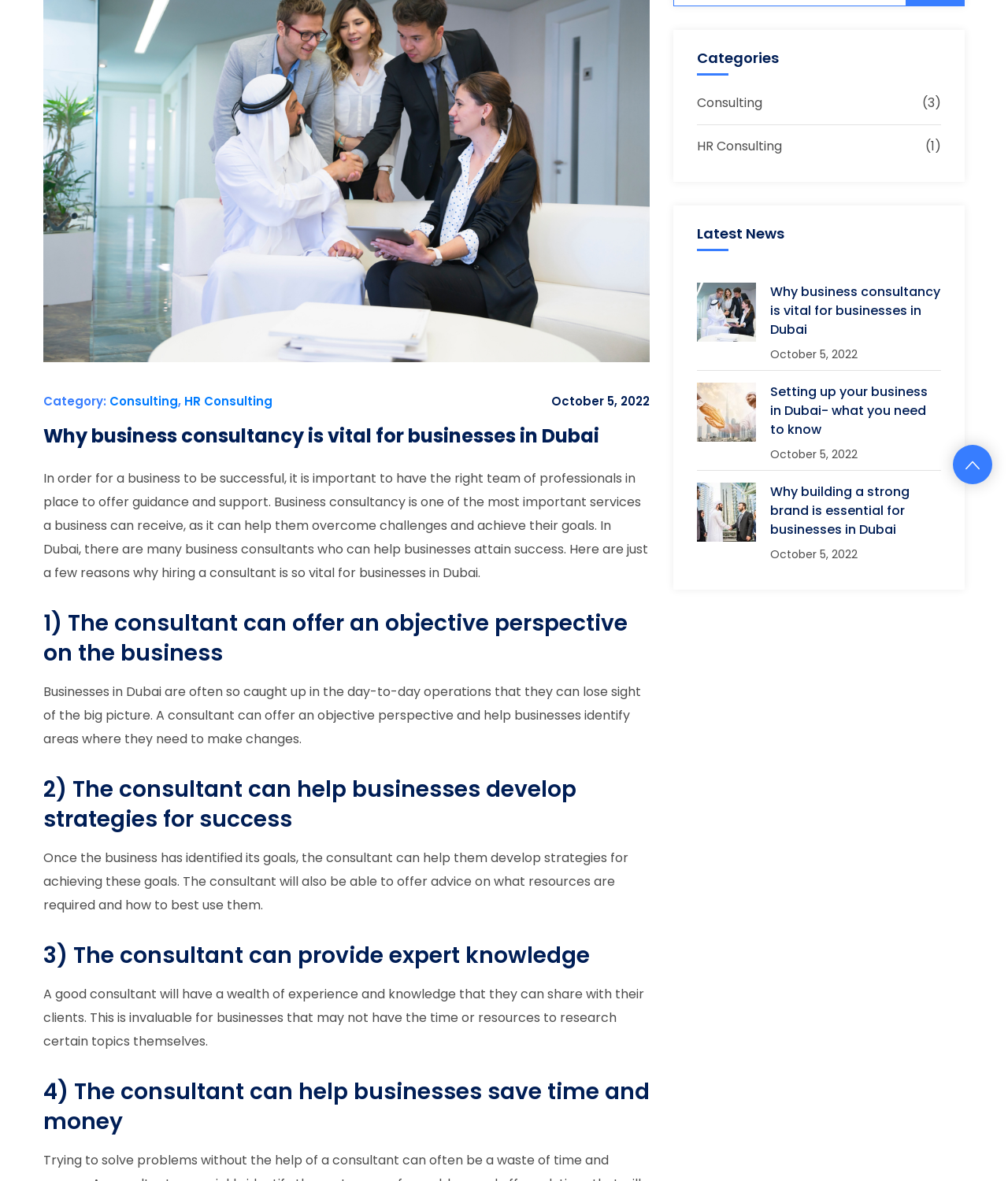Given the element description "Consulting" in the screenshot, predict the bounding box coordinates of that UI element.

[0.691, 0.077, 0.756, 0.105]